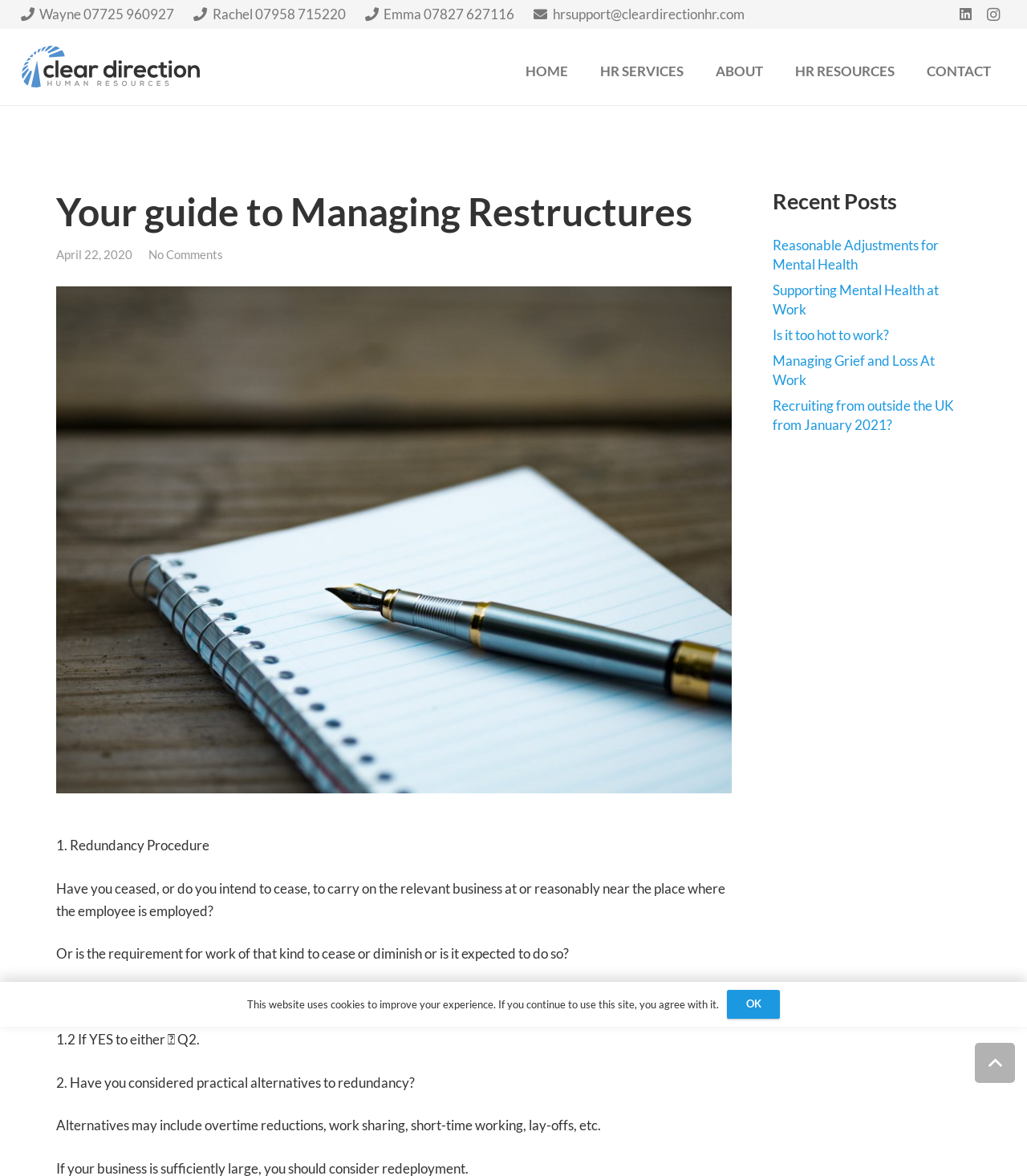How many recent posts are listed?
Answer with a single word or phrase, using the screenshot for reference.

5